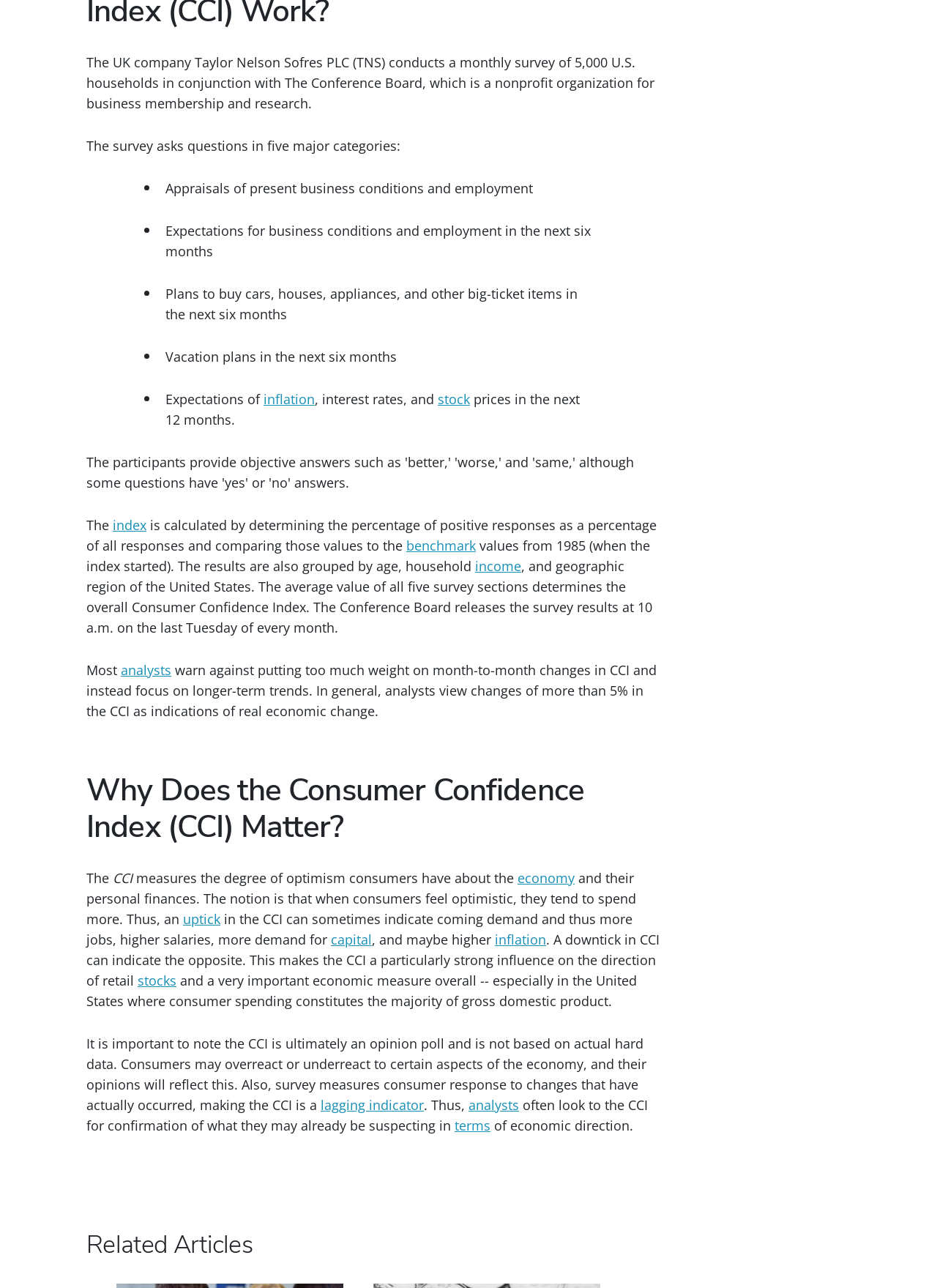Could you indicate the bounding box coordinates of the region to click in order to complete this instruction: "Check Availability".

None